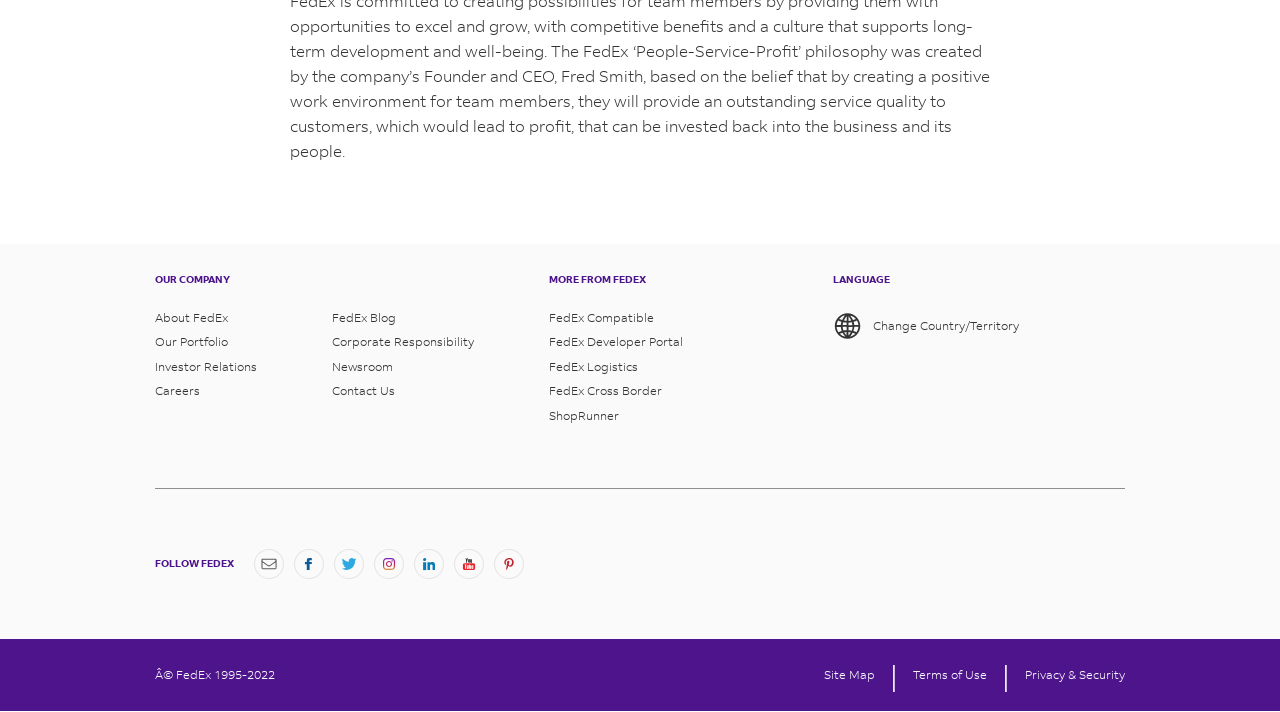Please reply to the following question with a single word or a short phrase:
What is the copyright year range?

1995-2022